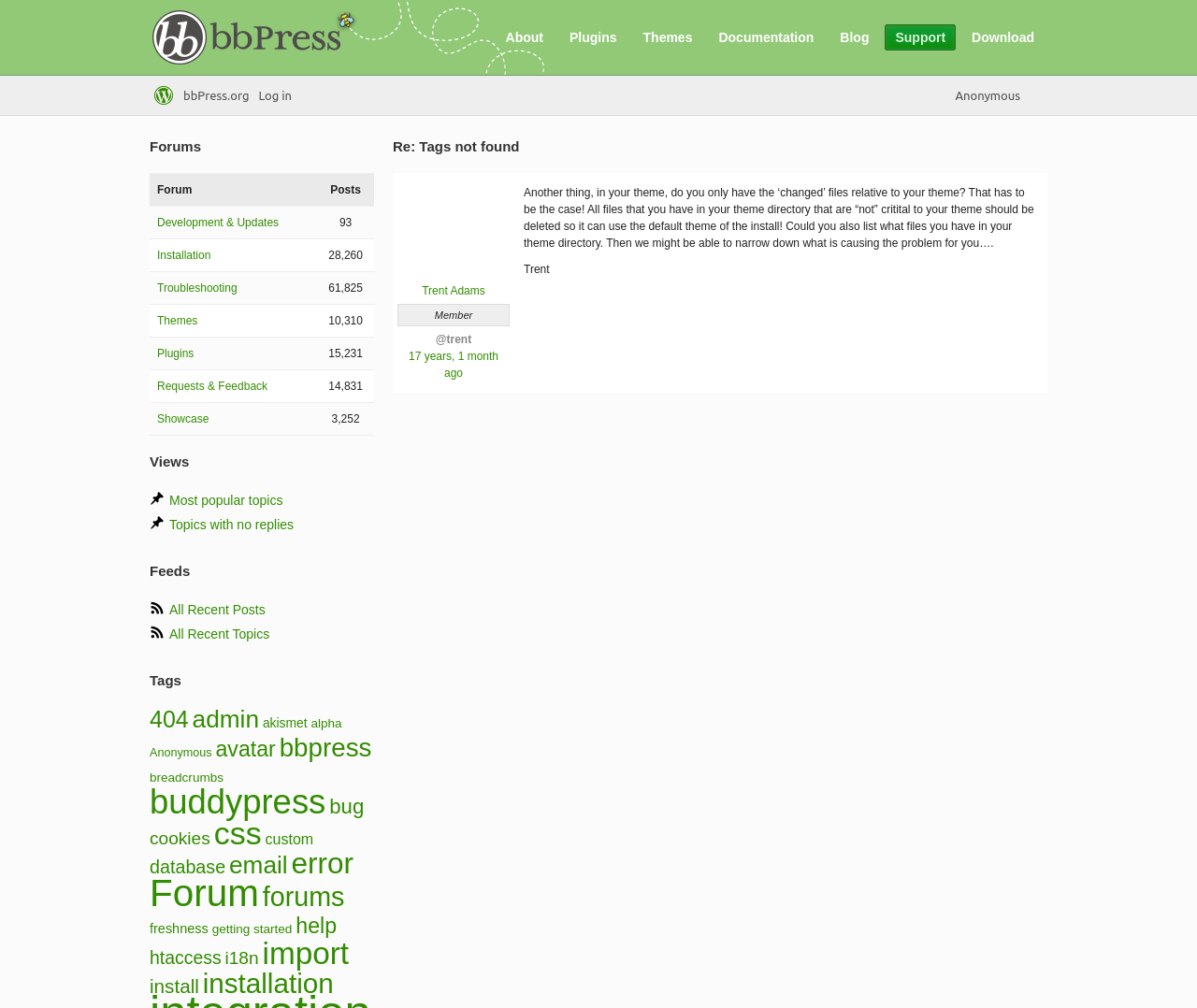Please provide a comprehensive response to the question based on the details in the image: How many items are in the 'Forum' category?

I found the answer by looking at the link 'Forum' and the static text '585 items' next to it, which indicates the number of items in that category.